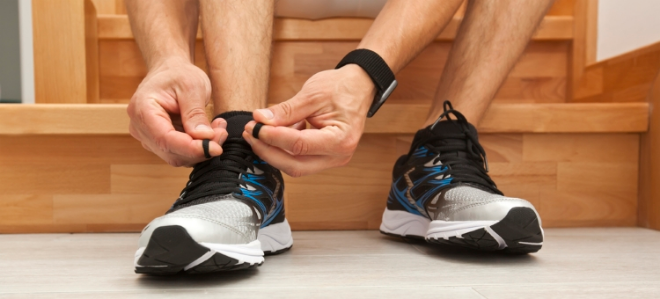Is the setting indoor or outdoor?
Using the visual information, respond with a single word or phrase.

Indoor